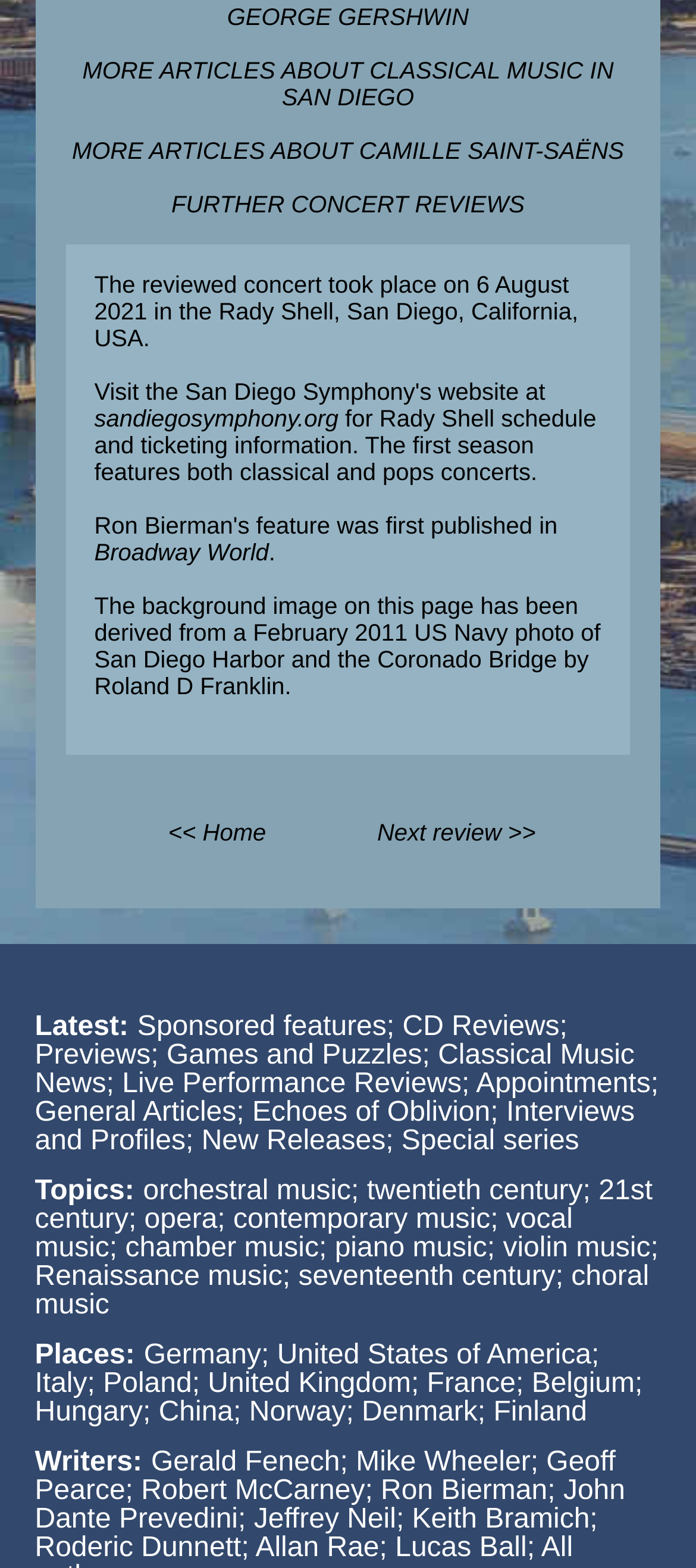Specify the bounding box coordinates of the area to click in order to follow the given instruction: "Click on the link to read more articles about classical music in San Diego."

[0.118, 0.036, 0.882, 0.07]